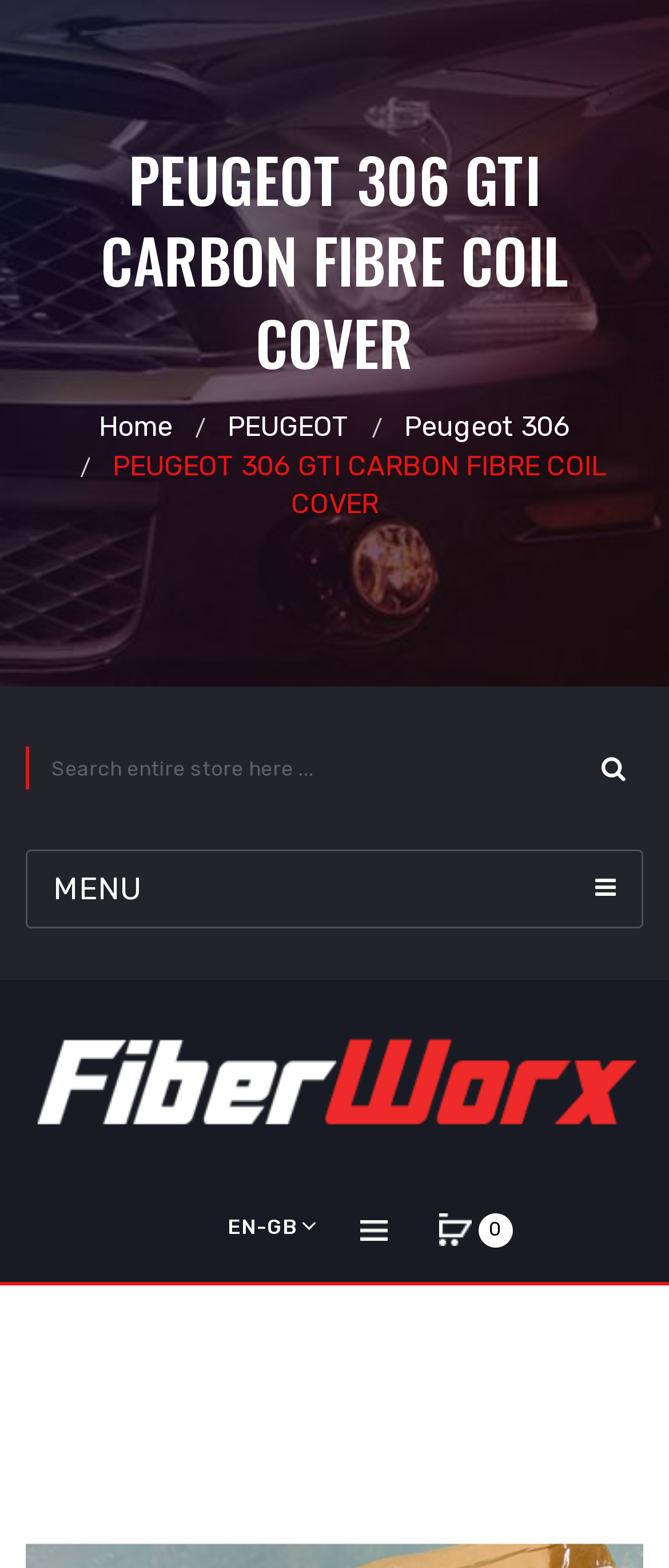Find the bounding box coordinates for the HTML element described as: "en-gb". The coordinates should consist of four float values between 0 and 1, i.e., [left, top, right, bottom].

[0.34, 0.762, 0.473, 0.803]